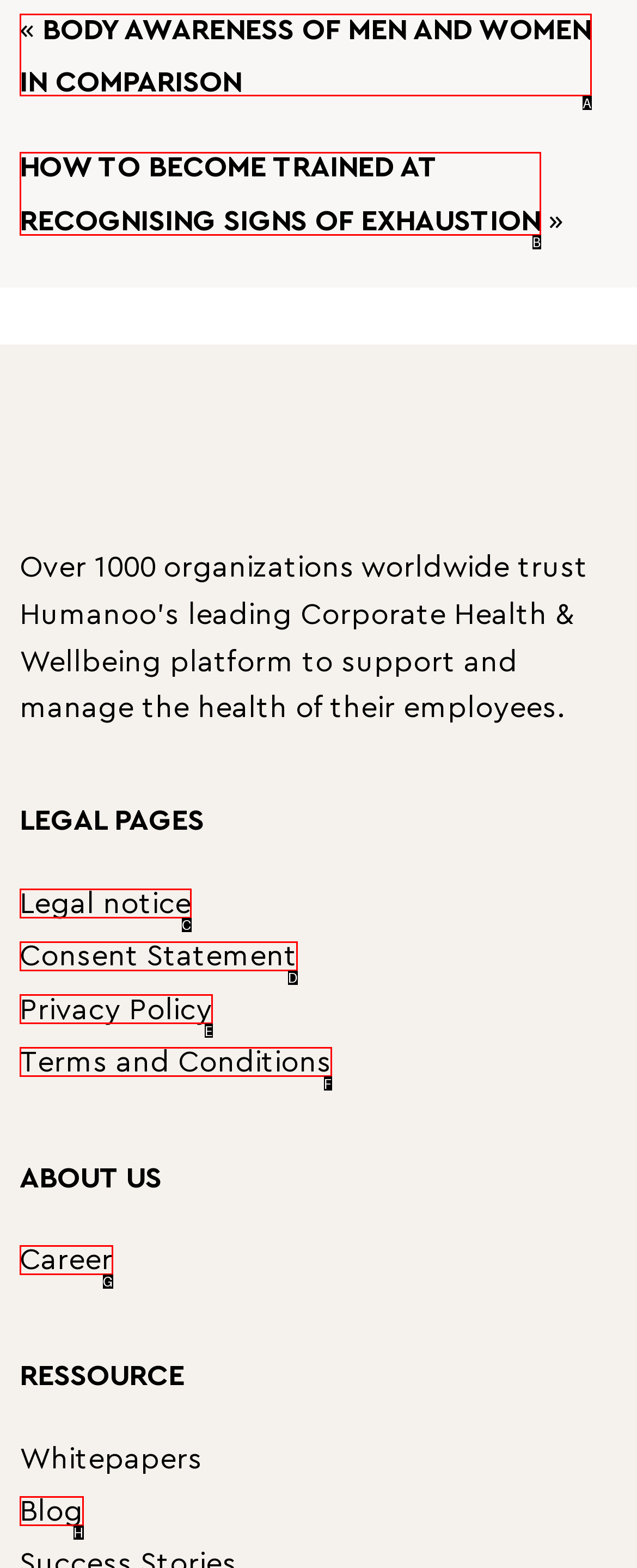Please indicate which option's letter corresponds to the task: Explore the category of Soulful living by examining the highlighted elements in the screenshot.

None